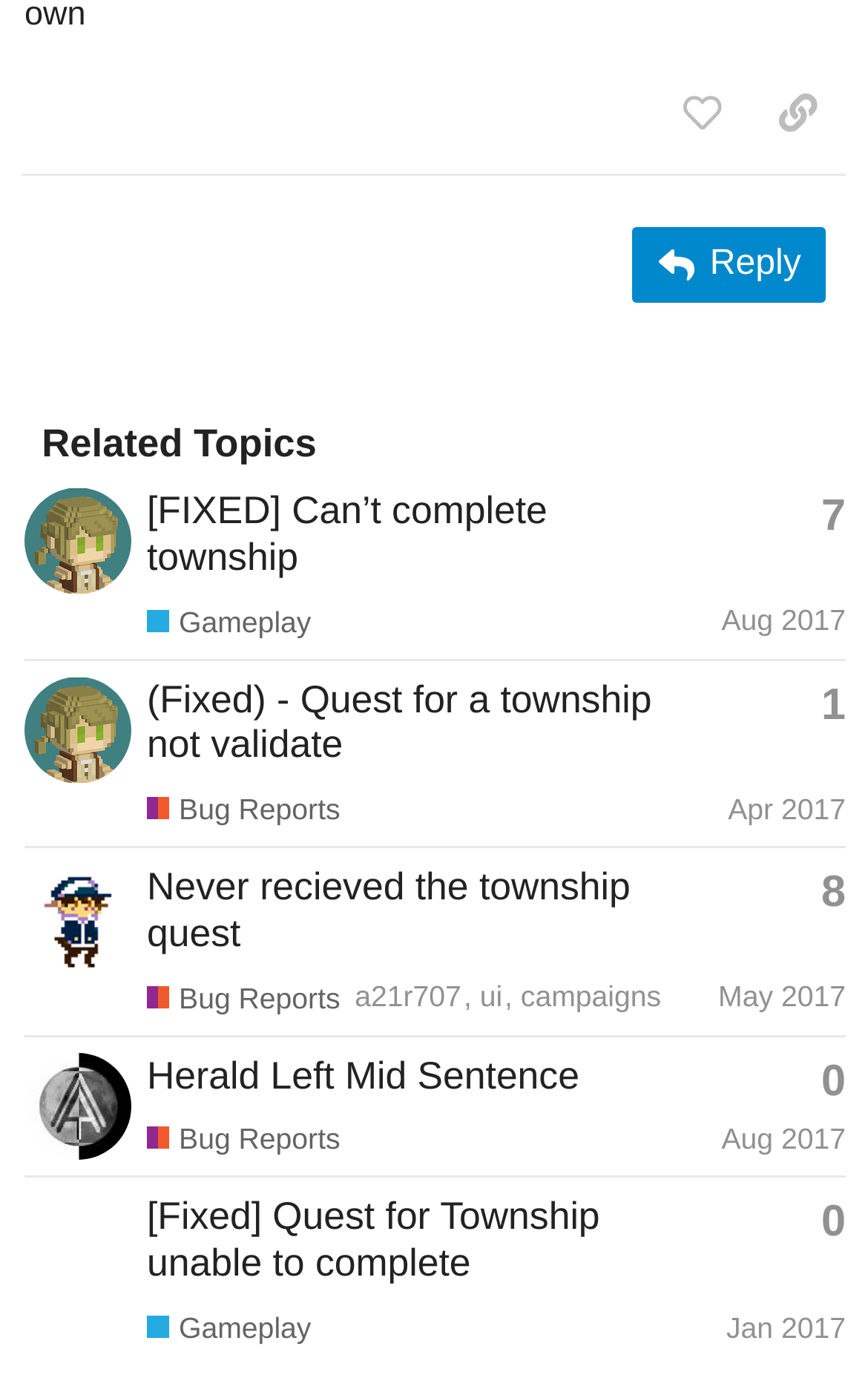Given the element description ui, specify the bounding box coordinates of the corresponding UI element in the format (top-left x, top-left y, bottom-right x, bottom-right y). All values must be between 0 and 1.

[0.553, 0.701, 0.6, 0.726]